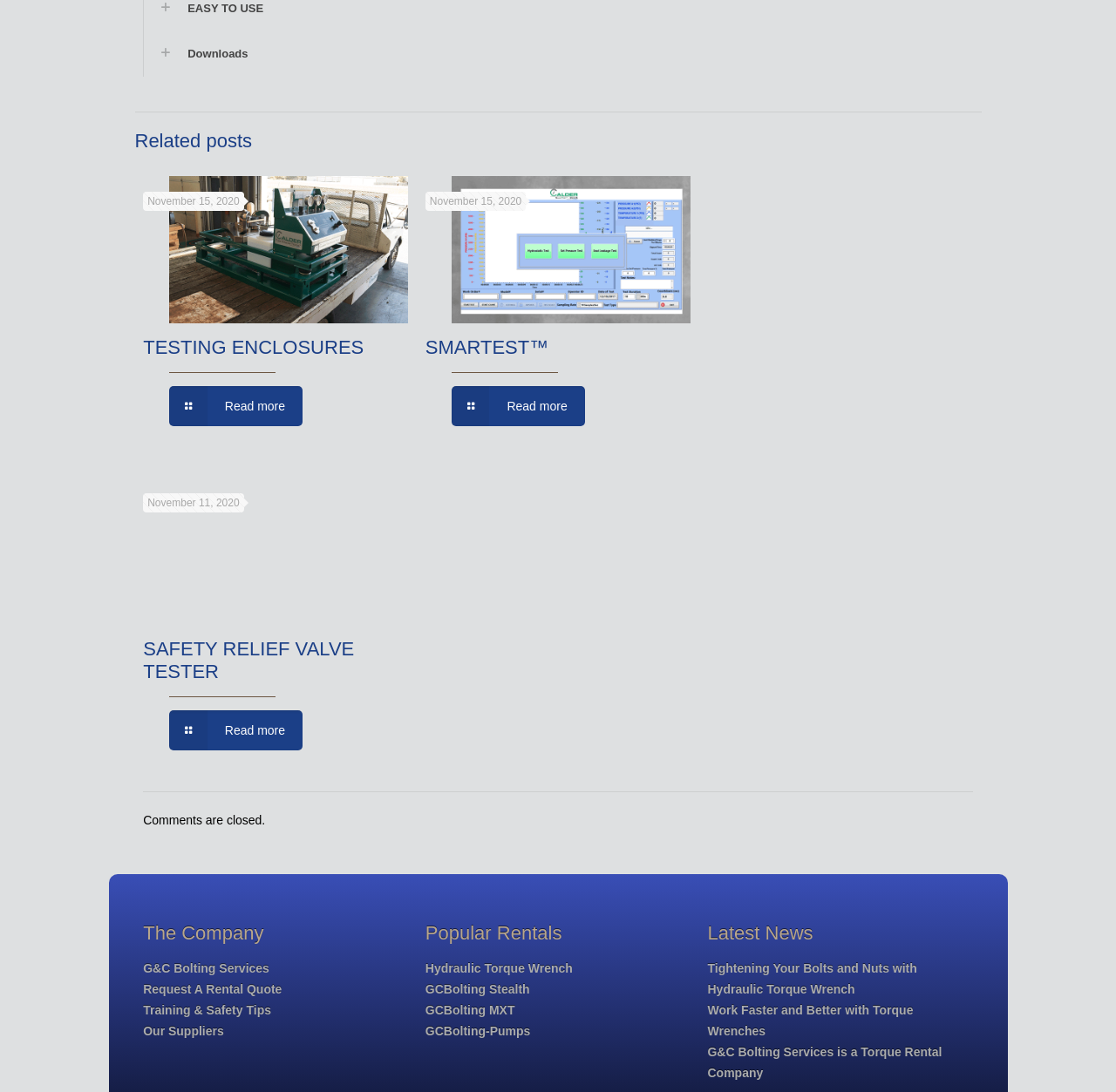Identify the bounding box coordinates of the element that should be clicked to fulfill this task: "Visit G&C Bolting Services". The coordinates should be provided as four float numbers between 0 and 1, i.e., [left, top, right, bottom].

[0.128, 0.88, 0.241, 0.893]